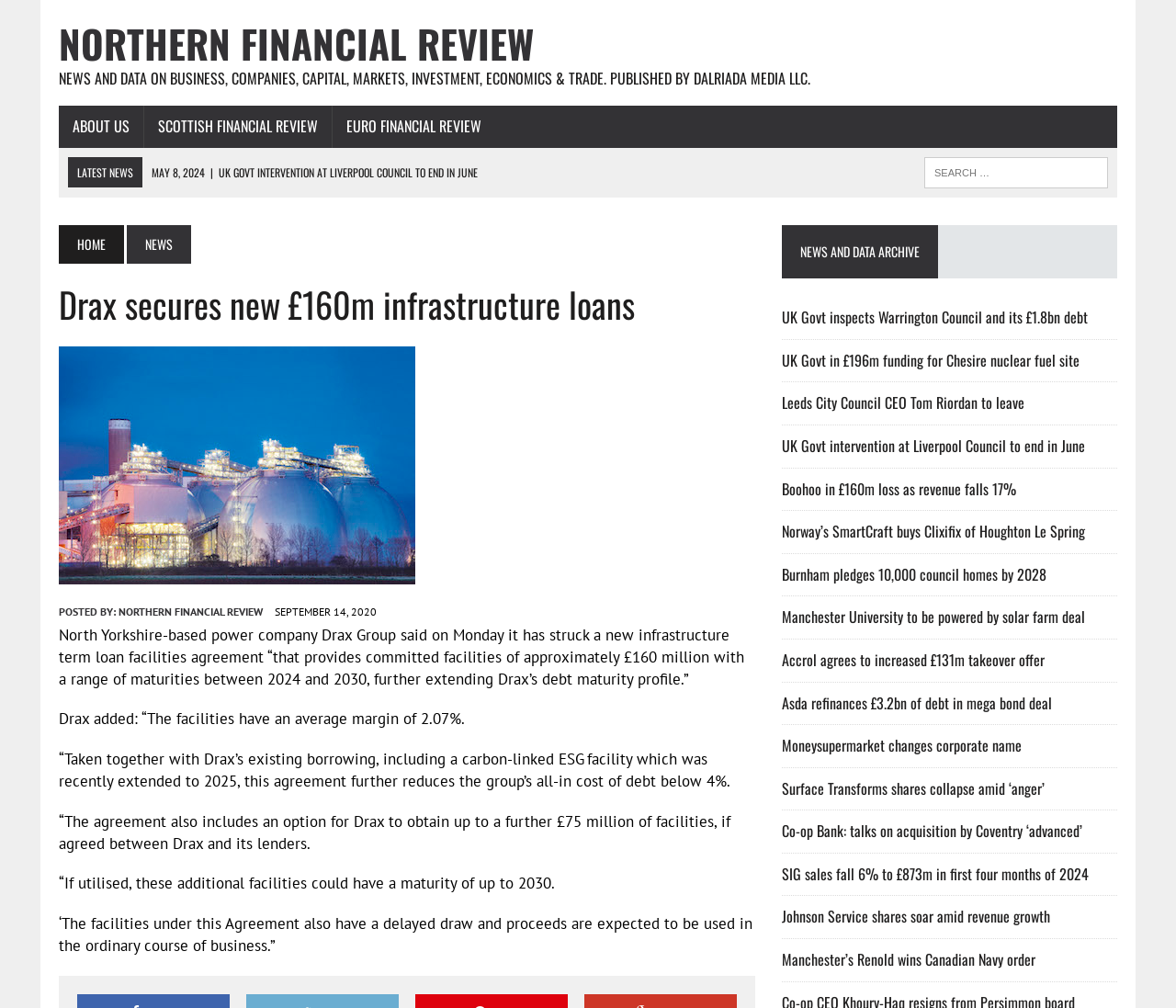Can you find and provide the title of the webpage?

NORTHERN FINANCIAL REVIEW